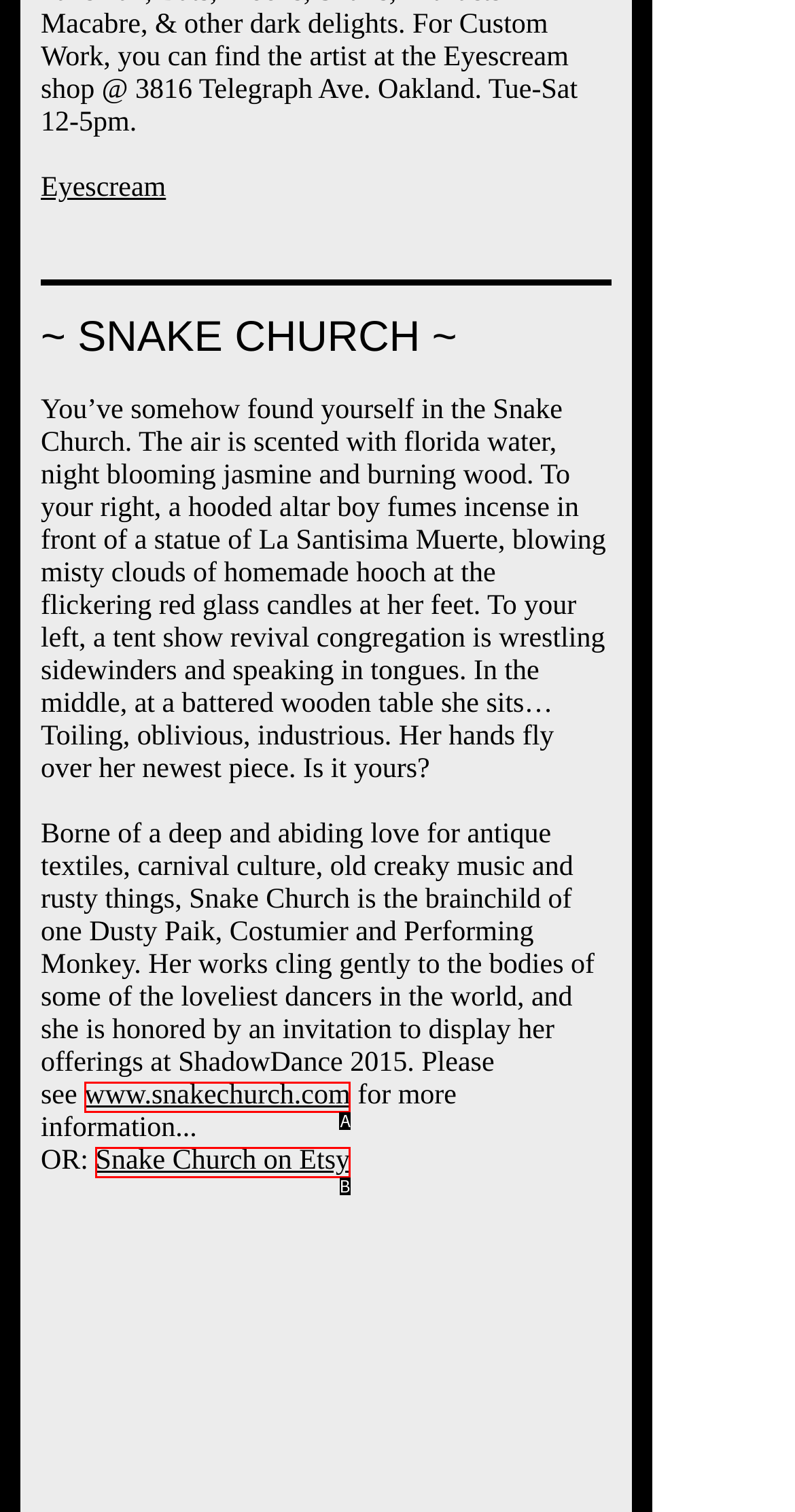Please select the letter of the HTML element that fits the description: Snake Church on Etsy. Answer with the option's letter directly.

B